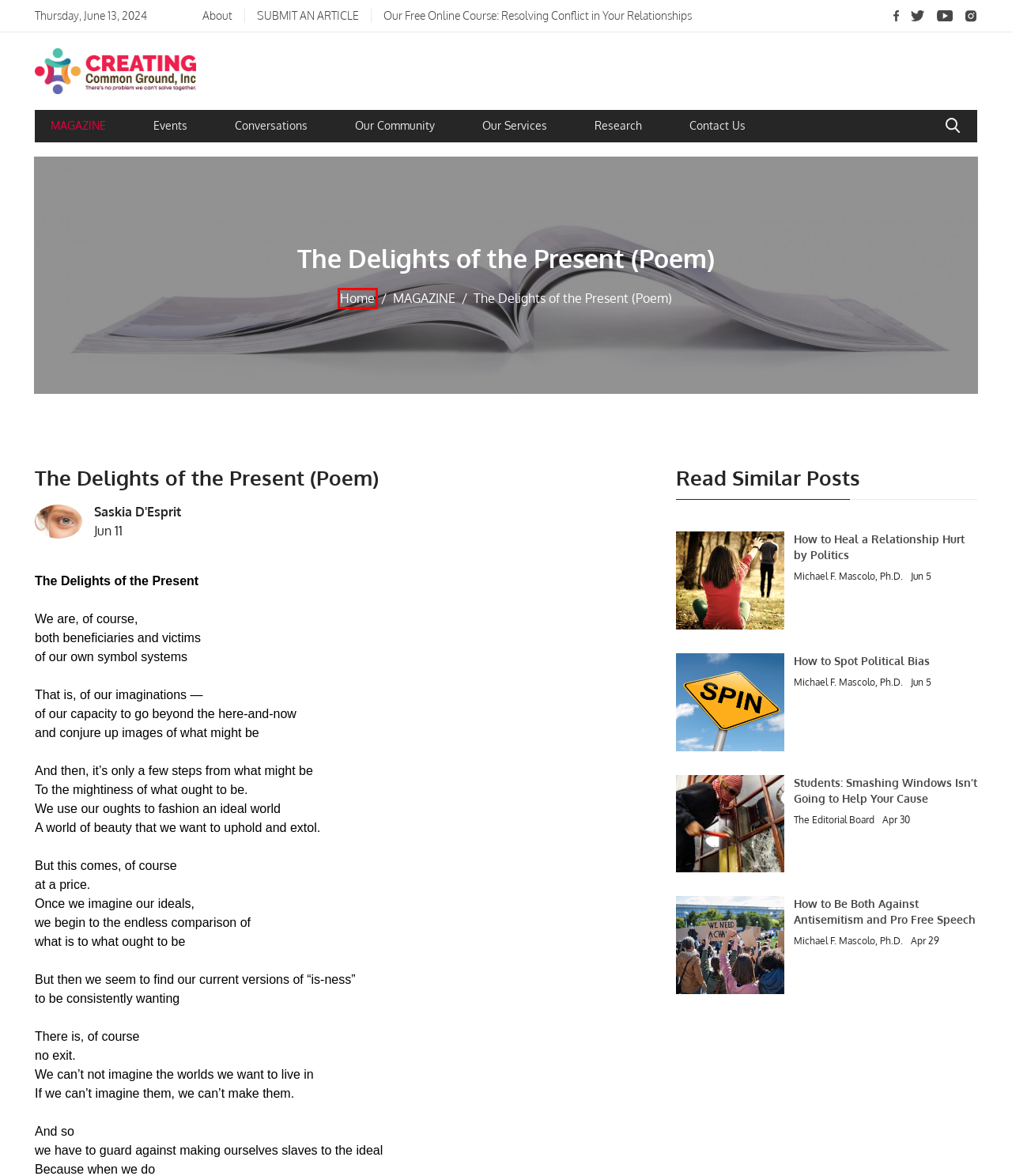You have a screenshot of a webpage with a red rectangle bounding box around a UI element. Choose the best description that matches the new page after clicking the element within the bounding box. The candidate descriptions are:
A. Events from June 2 – May 6 – CCG
B. How to Be Both Against Antisemitism and Pro Free Speech - CCG
C. Creating Common Ground - There's is no problem we can't solve together
D. Students: Smashing Windows Isn’t Going to Help Your Cause - CCG
E. Submit an Article
F. Contact Us - Creating Common Ground
G. Research Archive - CCG
H. How to Spot Political Bias - CCG

C